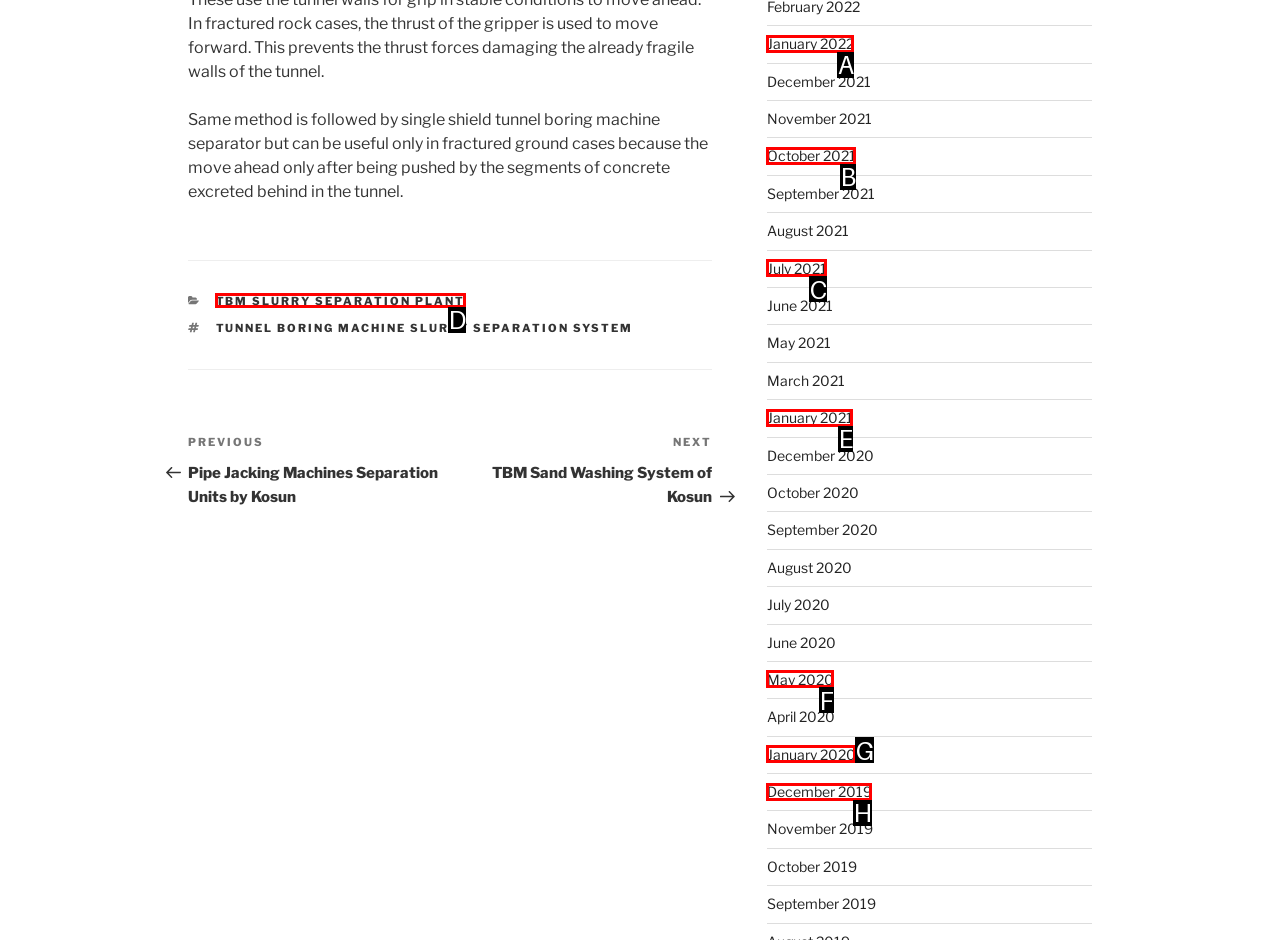Tell me which option I should click to complete the following task: Click on the 'TBM SLURRY SEPARATION PLANT' link
Answer with the option's letter from the given choices directly.

D